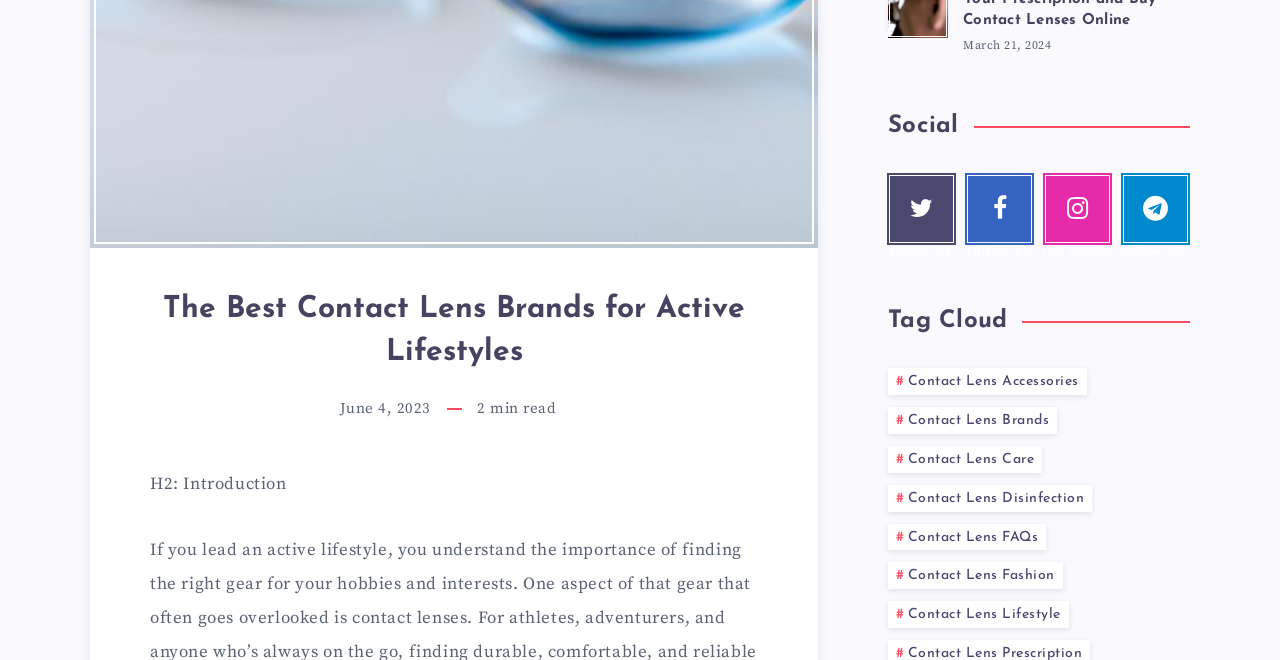Based on the element description: "Contact Lens Brands", identify the bounding box coordinates for this UI element. The coordinates must be four float numbers between 0 and 1, listed as [left, top, right, bottom].

[0.694, 0.617, 0.826, 0.658]